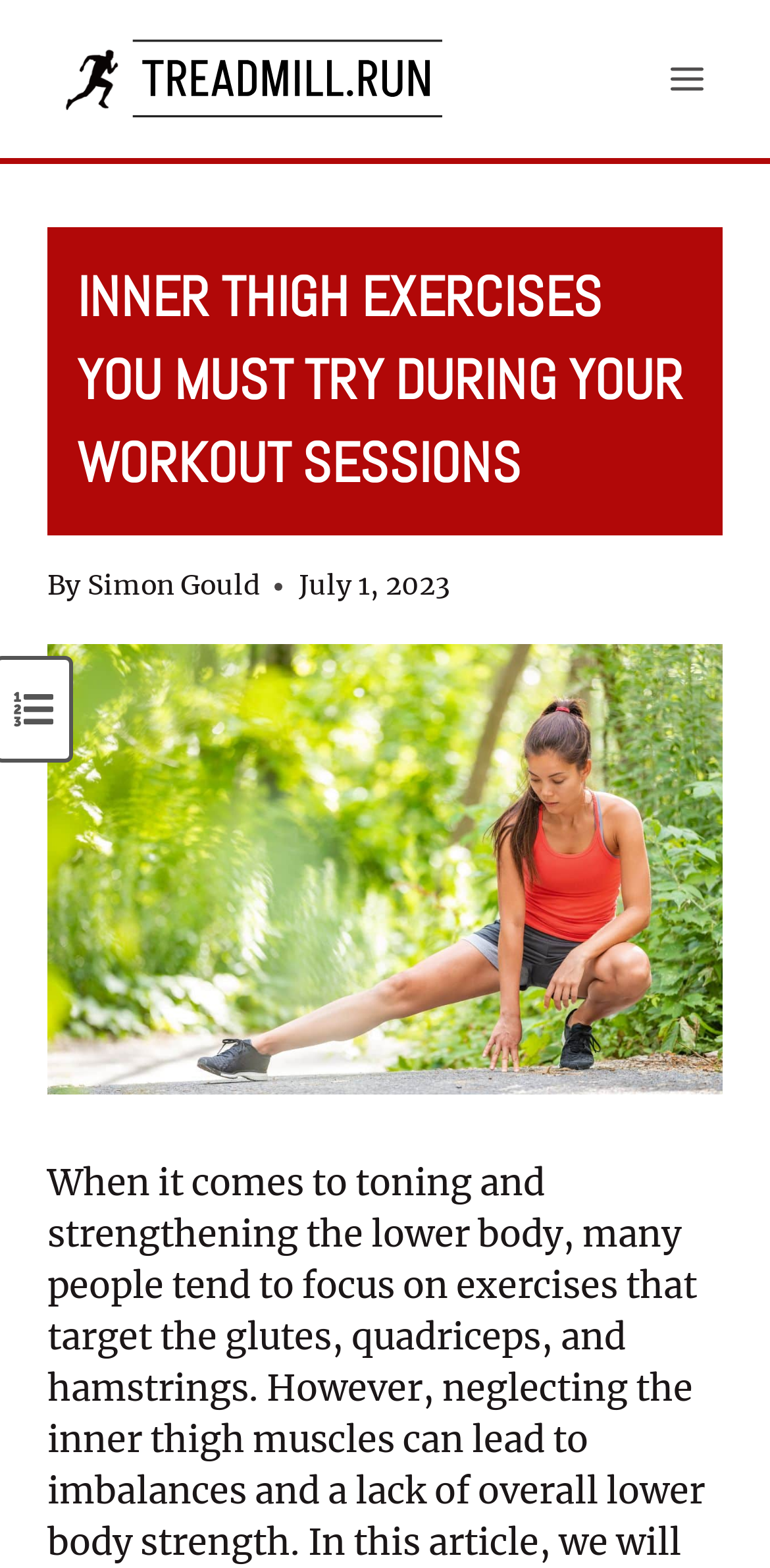Find the bounding box of the UI element described as: "Simon Gould". The bounding box coordinates should be given as four float values between 0 and 1, i.e., [left, top, right, bottom].

[0.113, 0.362, 0.336, 0.384]